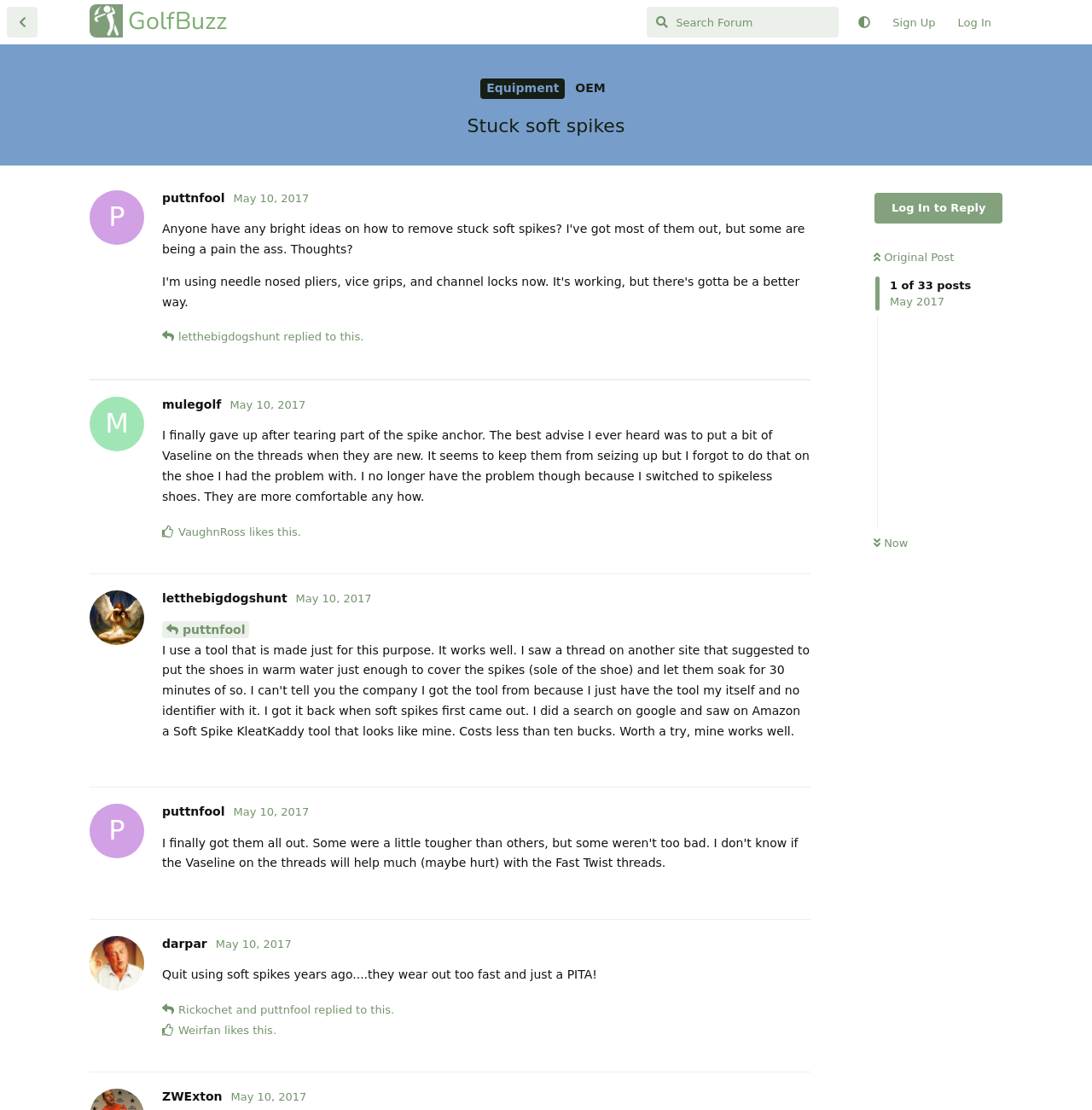Generate the text content of the main headline of the webpage.

Stuck soft spikes